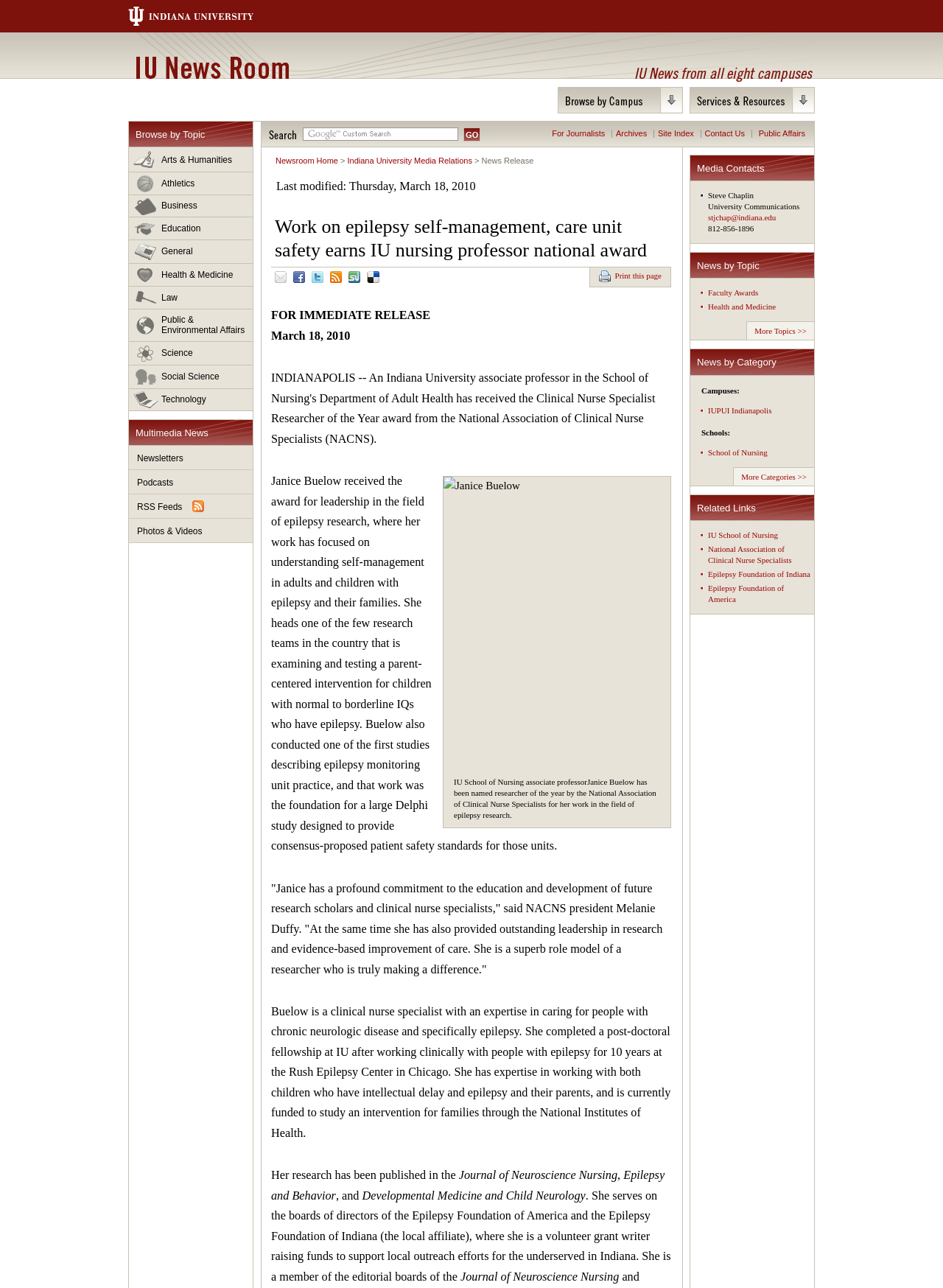Show the bounding box coordinates of the region that should be clicked to follow the instruction: "Browse news by topic."

[0.137, 0.094, 0.268, 0.114]